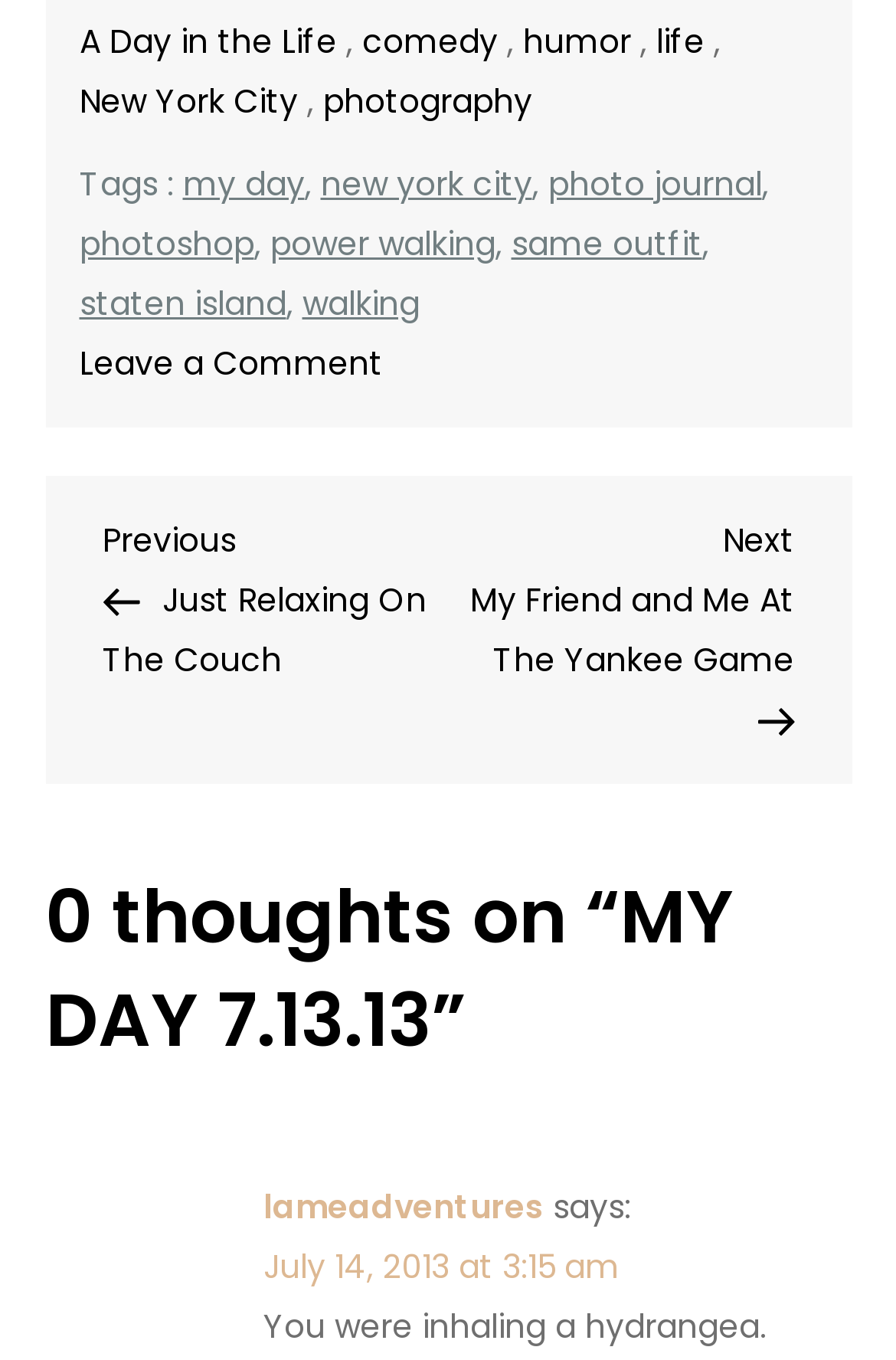Given the content of the image, can you provide a detailed answer to the question?
What is the date of the comment?

I determined the date of the comment by examining the link element with the text 'July 14, 2013 at 3:15 am' in the footer section of the page.